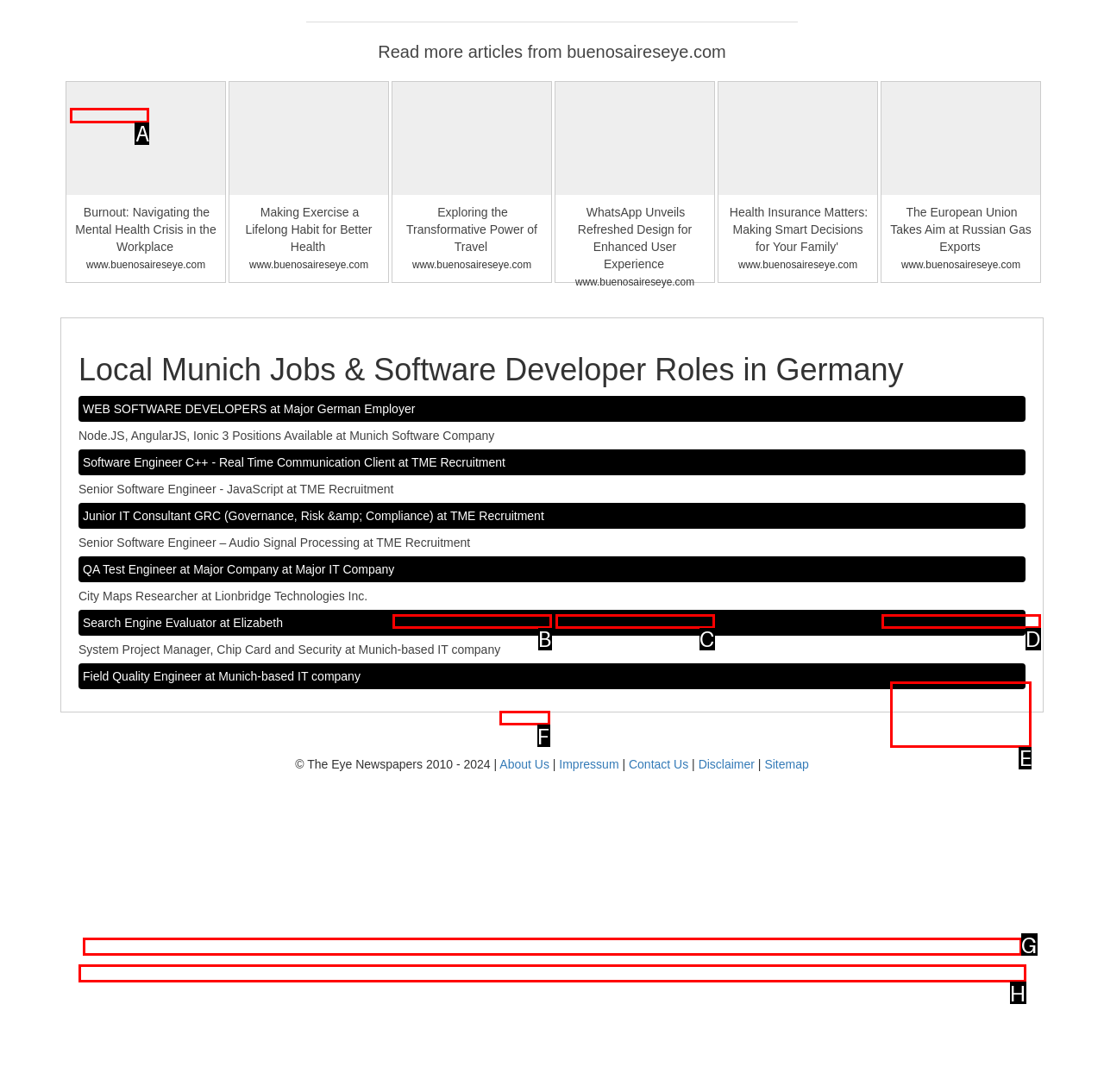Point out the option that needs to be clicked to fulfill the following instruction: Visit the About Us page
Answer with the letter of the appropriate choice from the listed options.

F